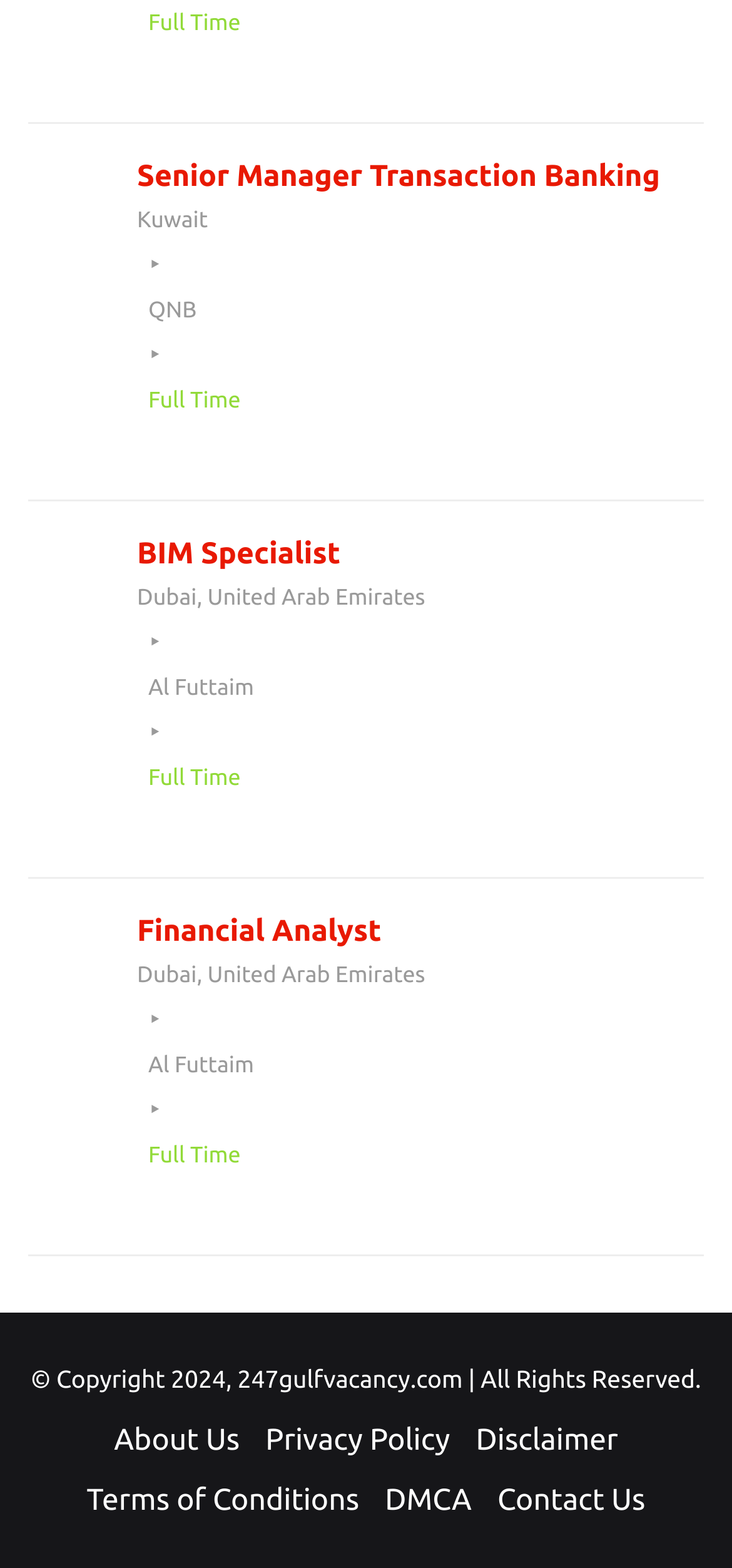Answer the following query with a single word or phrase:
How many job listings are on this webpage?

3